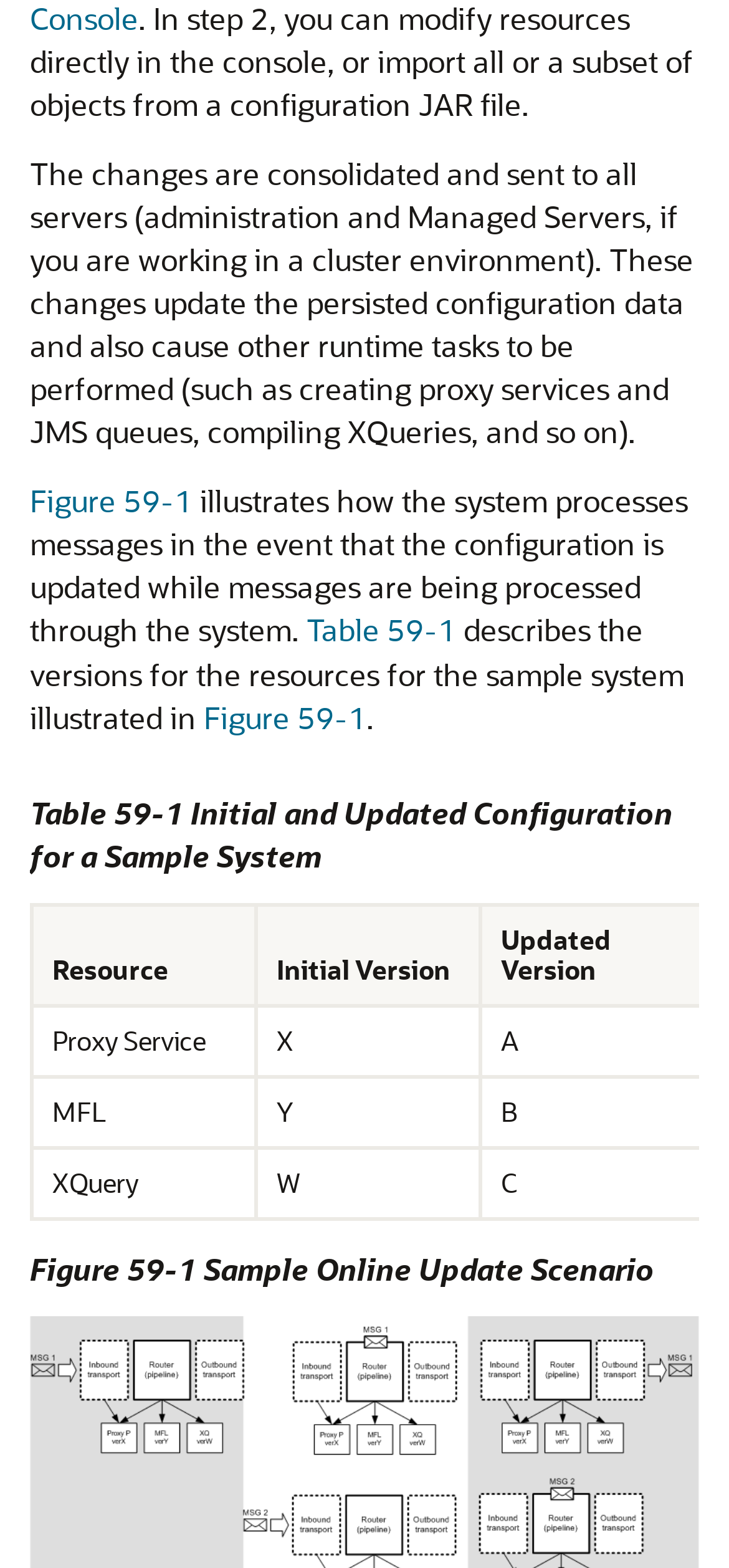Based on the image, provide a detailed and complete answer to the question: 
What is the purpose of confirming all asynchronous backlogged messages have been processed?

Confirming all asynchronous backlogged messages have been processed is the second step in installing a new version of a proxy service. This step is necessary to ensure that all messages are processed before making any changes to the proxy service.